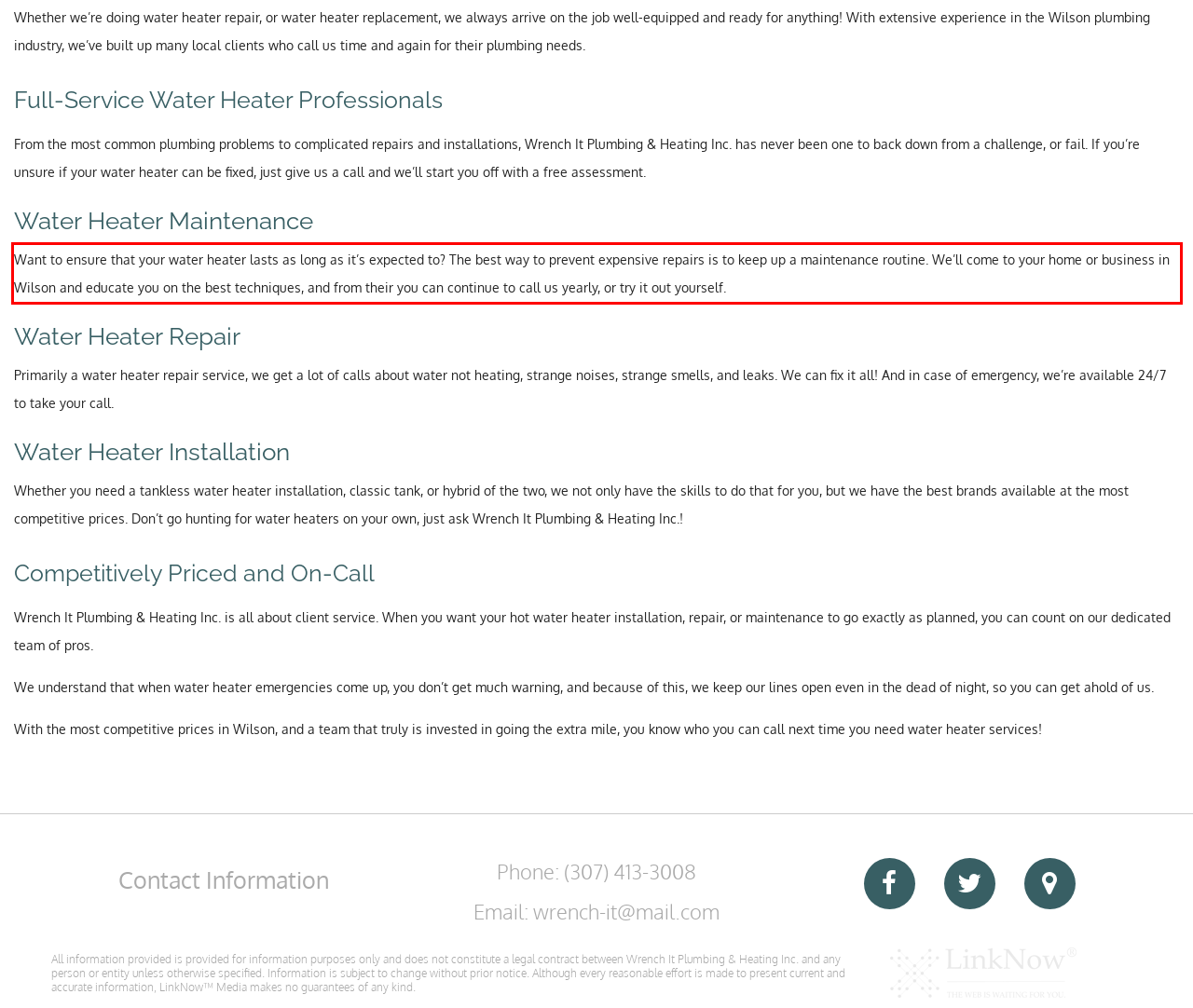View the screenshot of the webpage and identify the UI element surrounded by a red bounding box. Extract the text contained within this red bounding box.

Want to ensure that your water heater lasts as long as it’s expected to? The best way to prevent expensive repairs is to keep up a maintenance routine. We’ll come to your home or business in Wilson and educate you on the best techniques, and from their you can continue to call us yearly, or try it out yourself.